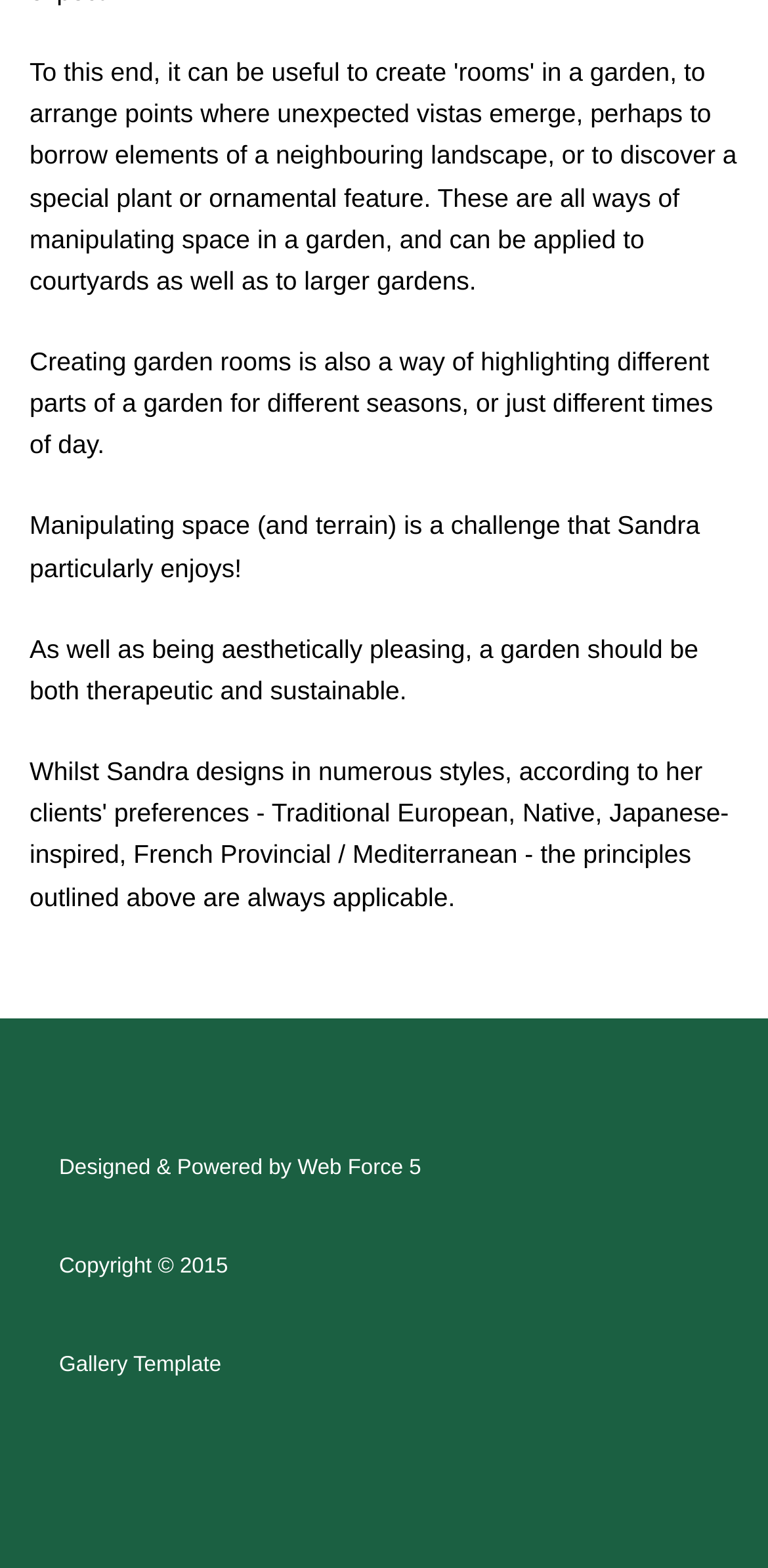Respond with a single word or phrase for the following question: 
What is the orientation of the tablist?

Horizontal